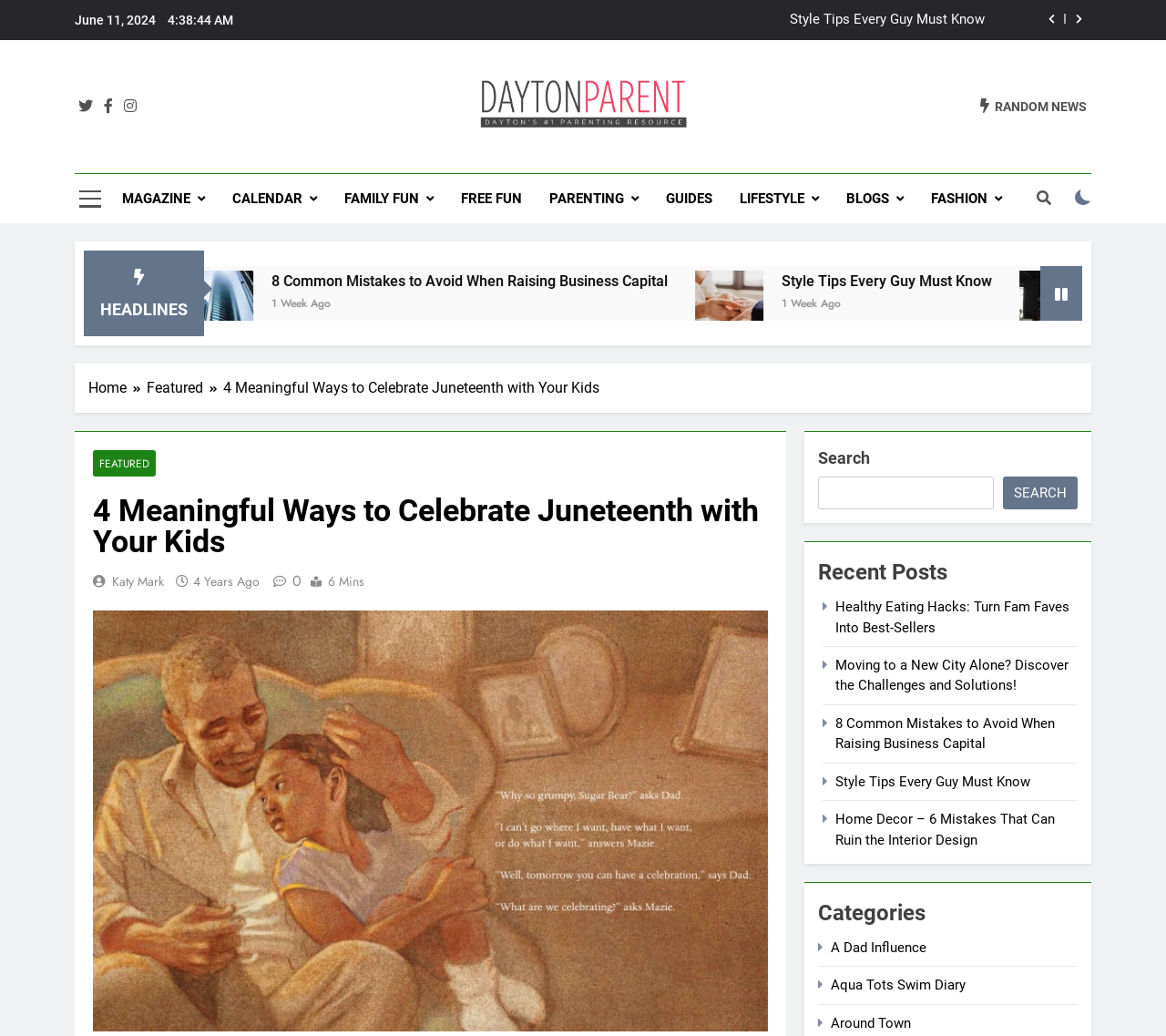Provide a one-word or one-phrase answer to the question:
What is the name of the magazine?

Dayton Parent Magazine